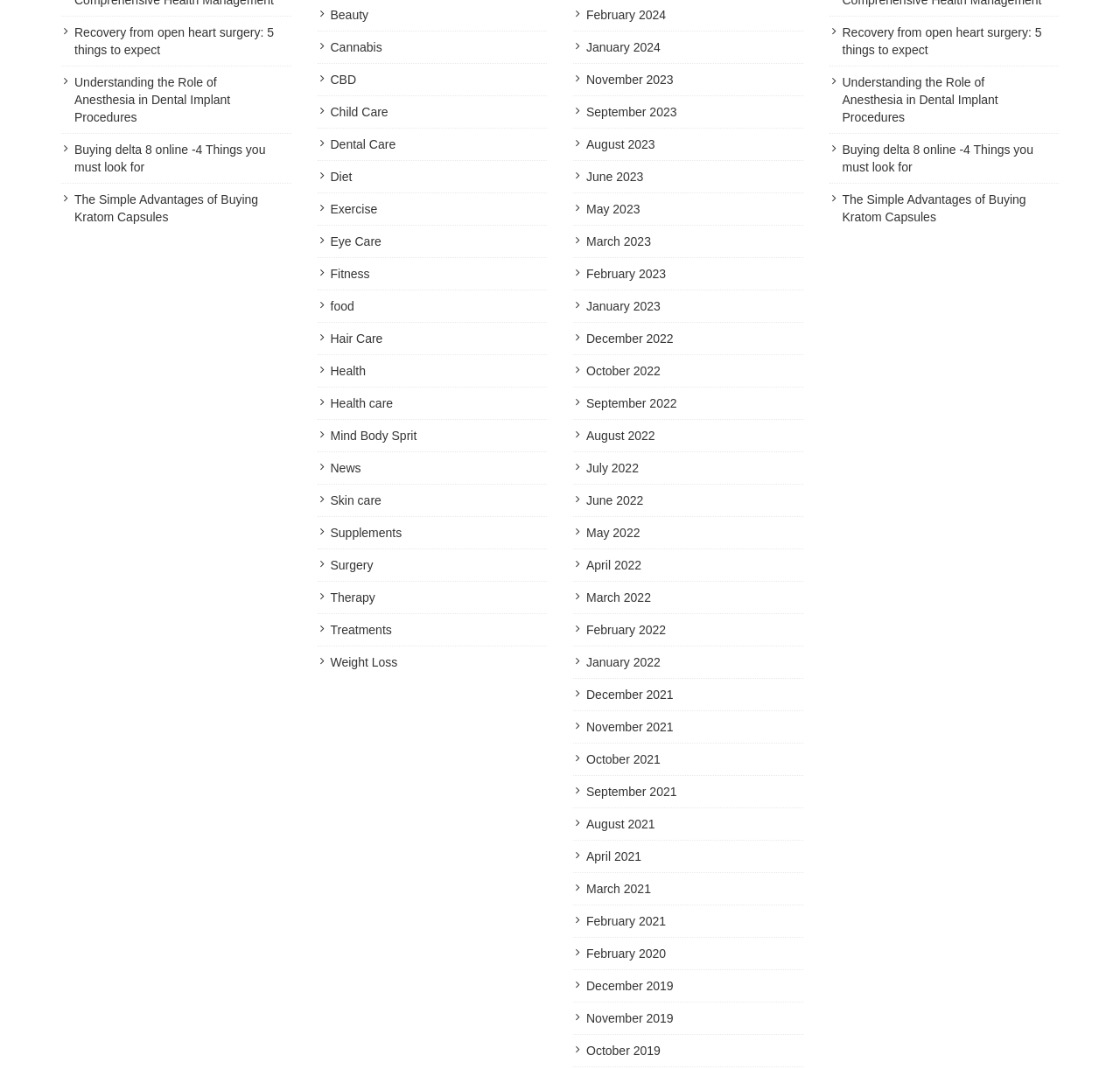Respond with a single word or phrase for the following question: 
What type of content is available on this webpage?

Articles and Blog Posts